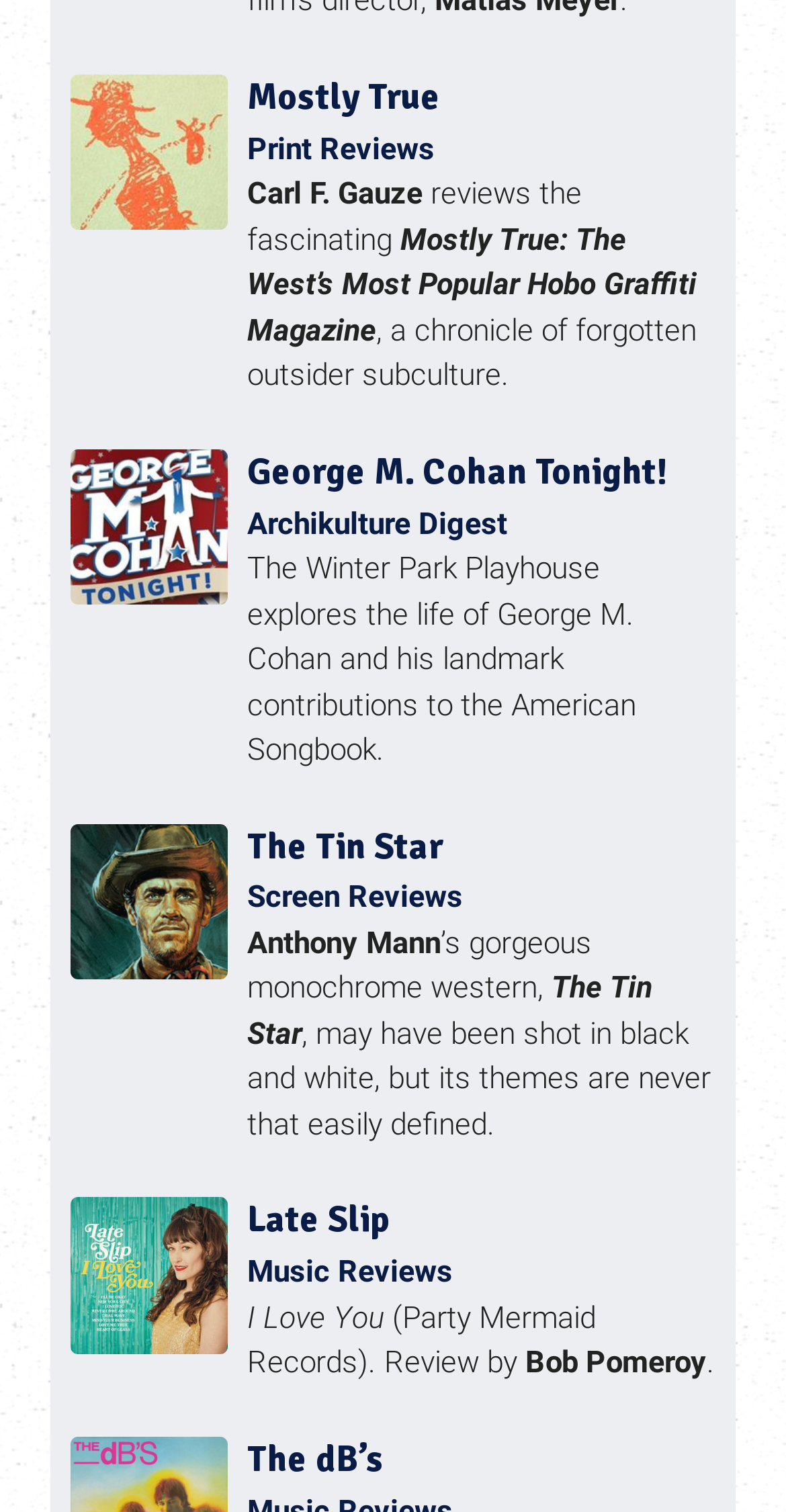Respond with a single word or phrase:
What is the name of the playhouse mentioned in the second article?

Winter Park Playhouse